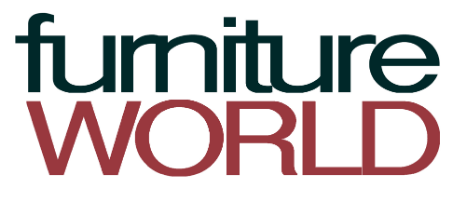Respond with a single word or phrase for the following question: 
What is the purpose of Furniture World Magazine?

provide insights and updates